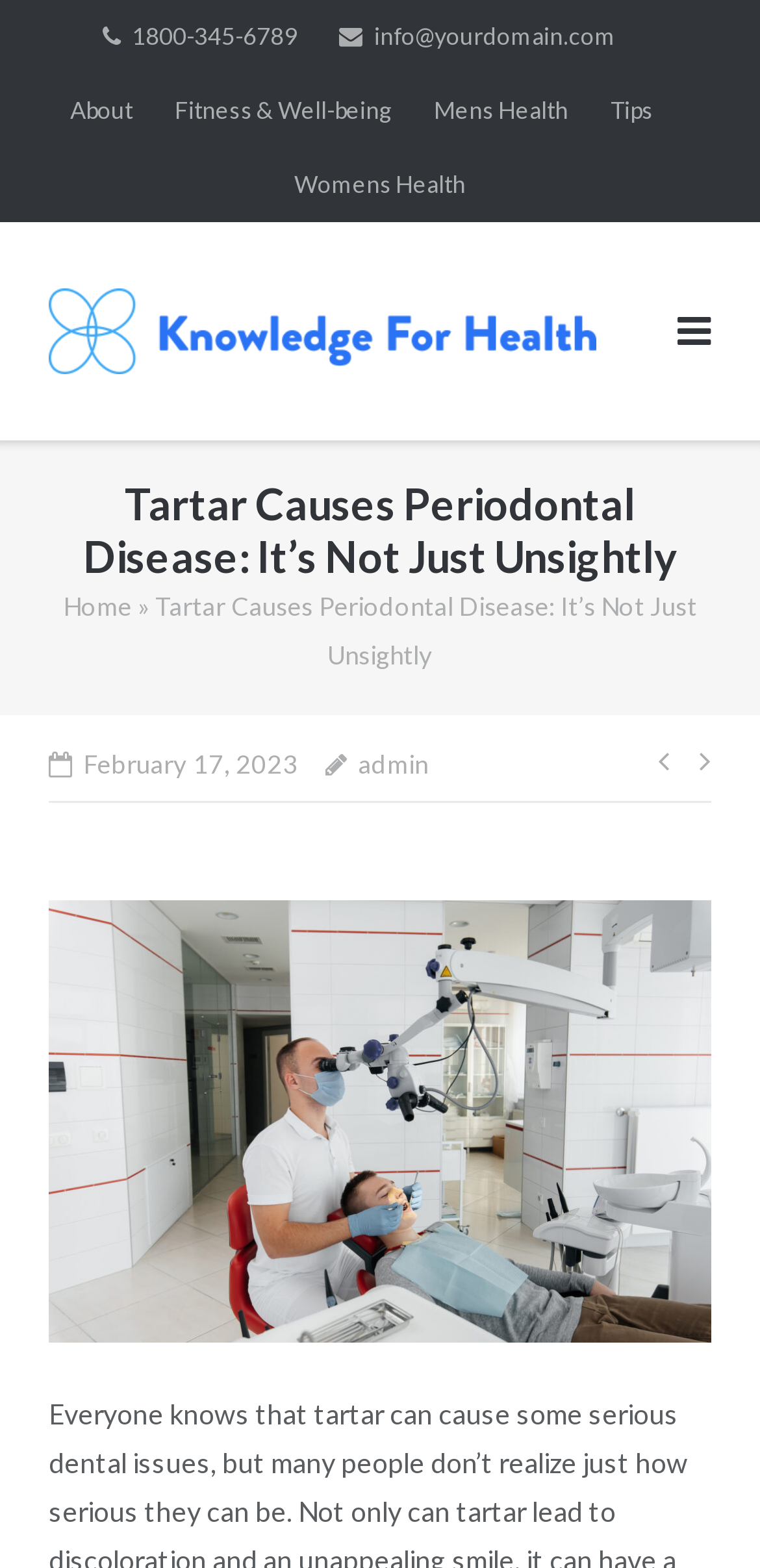Please reply to the following question with a single word or a short phrase:
How many social media links are there?

1